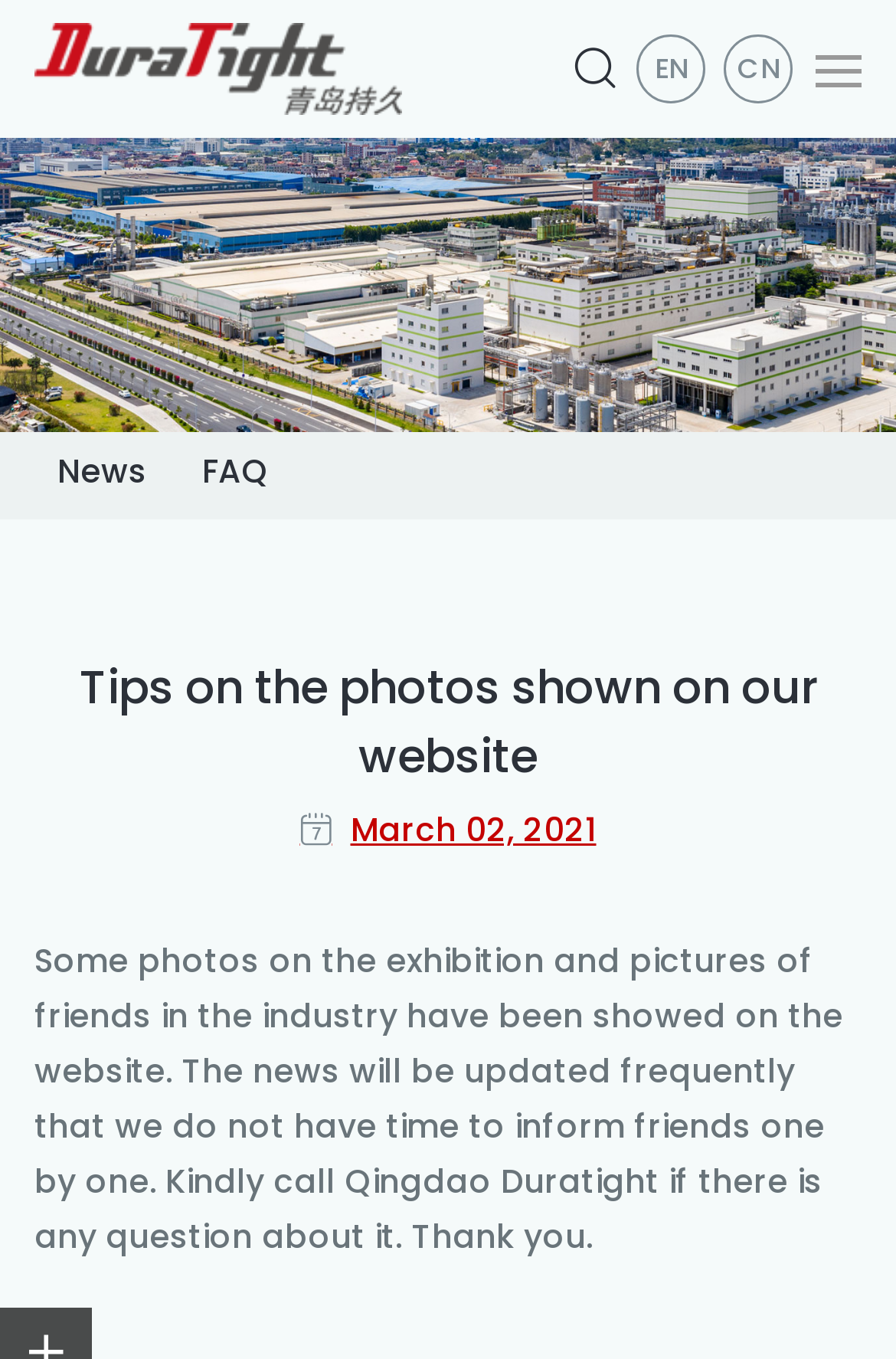Identify the main heading from the webpage and provide its text content.

Tips on the photos shown on our website